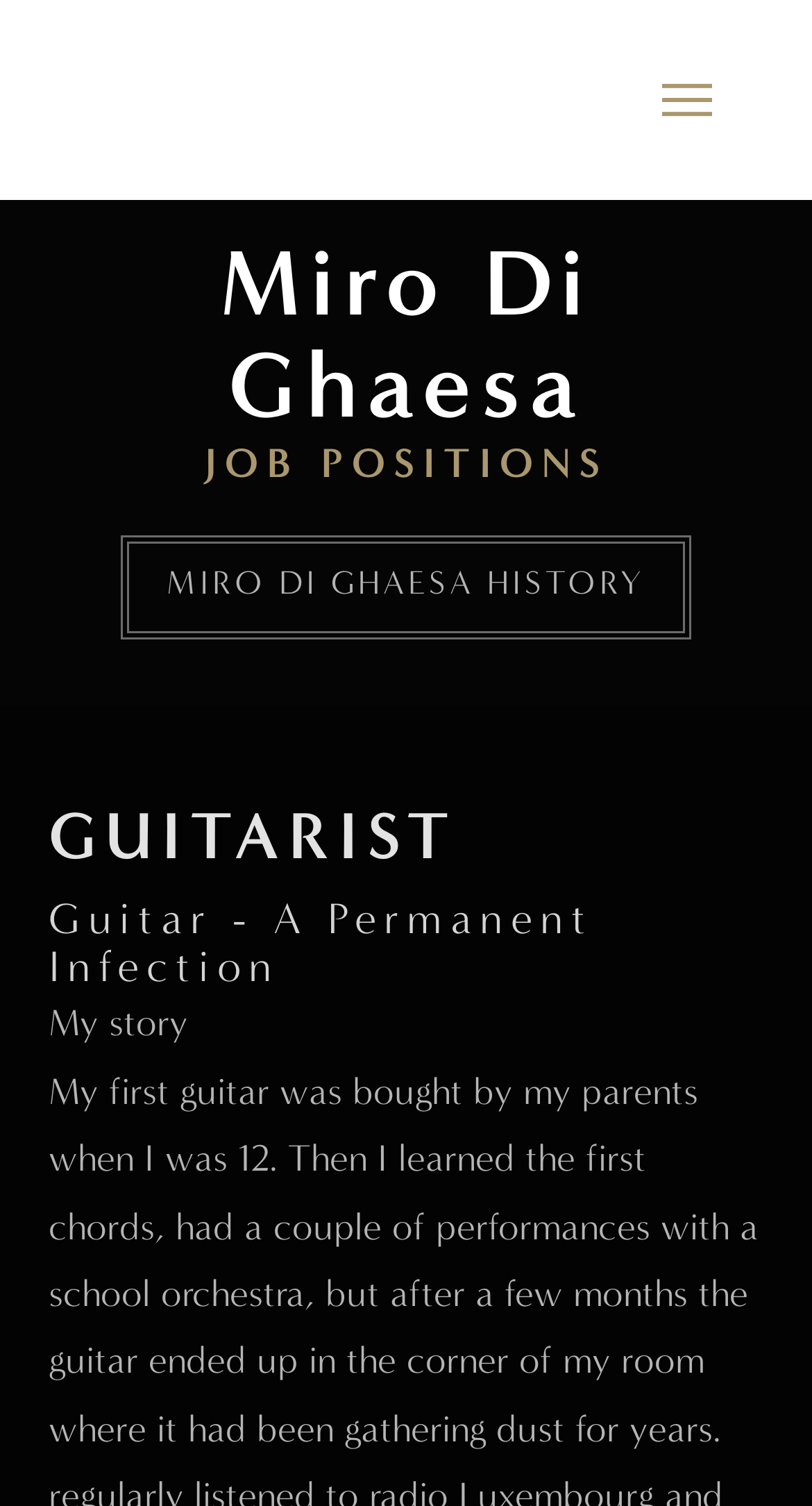What is the profession of Miro Di Ghaesa?
Look at the screenshot and respond with a single word or phrase.

Guitarist